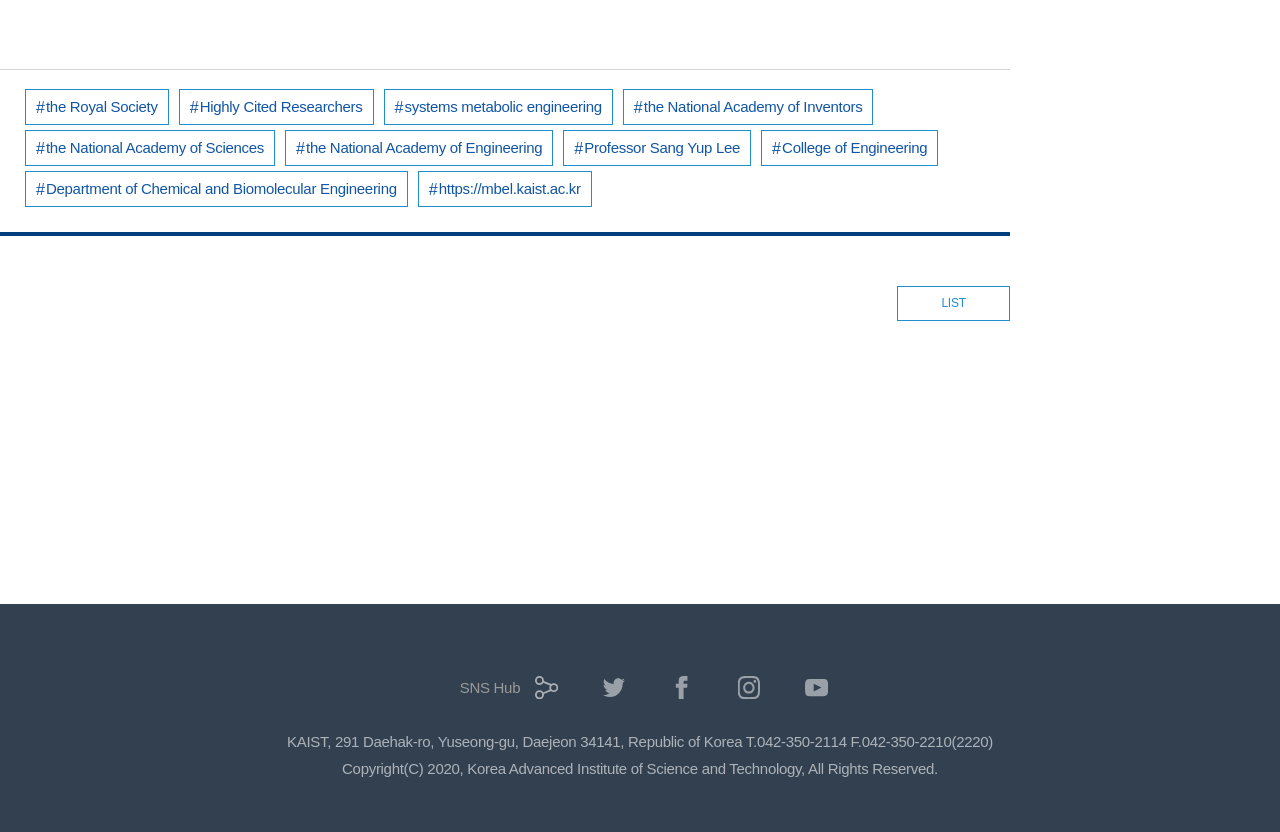Highlight the bounding box coordinates of the region I should click on to meet the following instruction: "access the LIST page".

[0.701, 0.343, 0.789, 0.386]